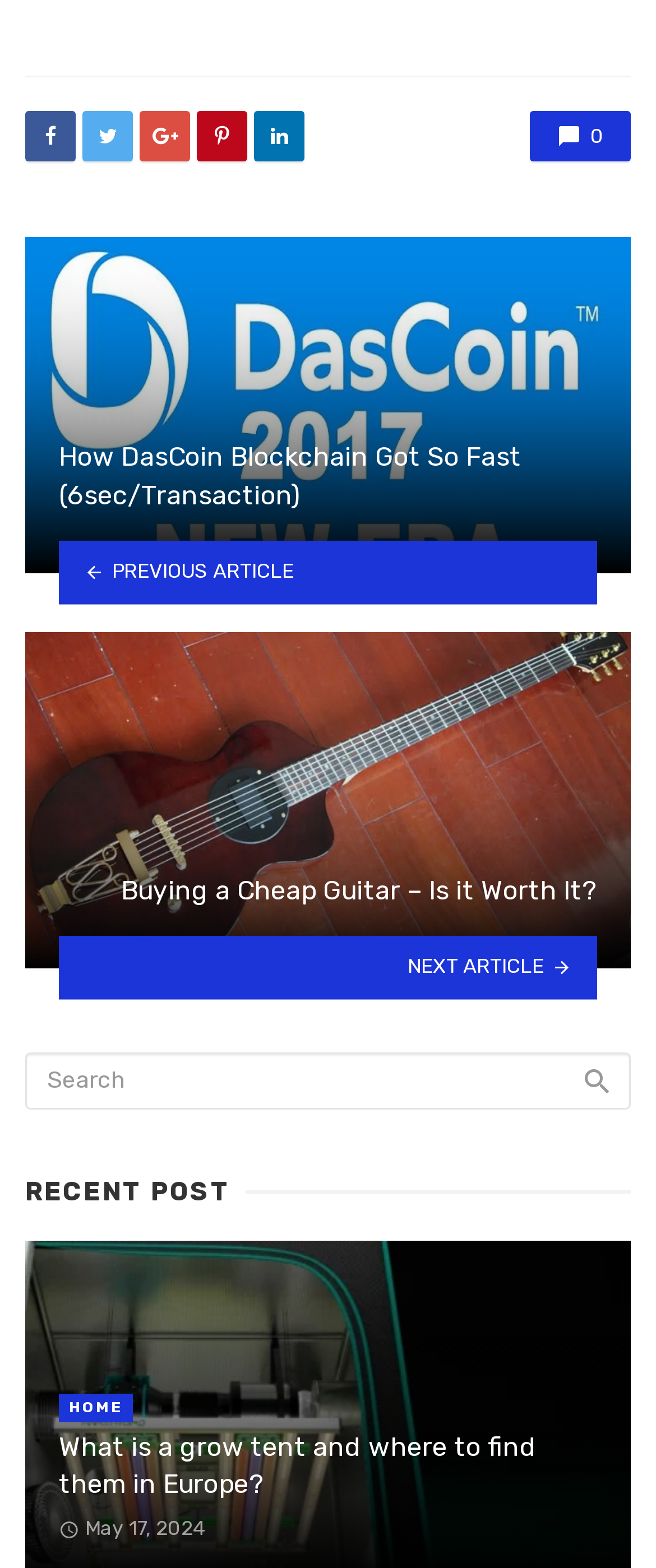Identify the bounding box coordinates of the part that should be clicked to carry out this instruction: "Go to the home page".

[0.09, 0.889, 0.203, 0.907]